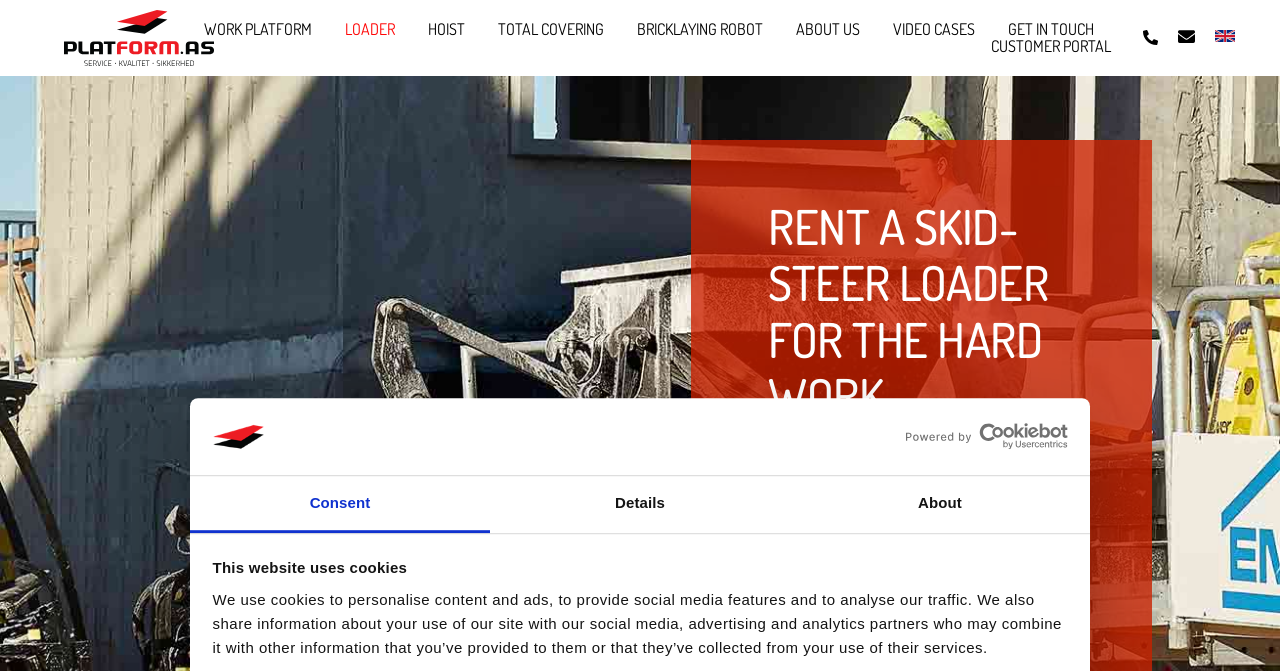Locate the bounding box coordinates of the segment that needs to be clicked to meet this instruction: "Click the logo".

[0.166, 0.627, 0.206, 0.674]